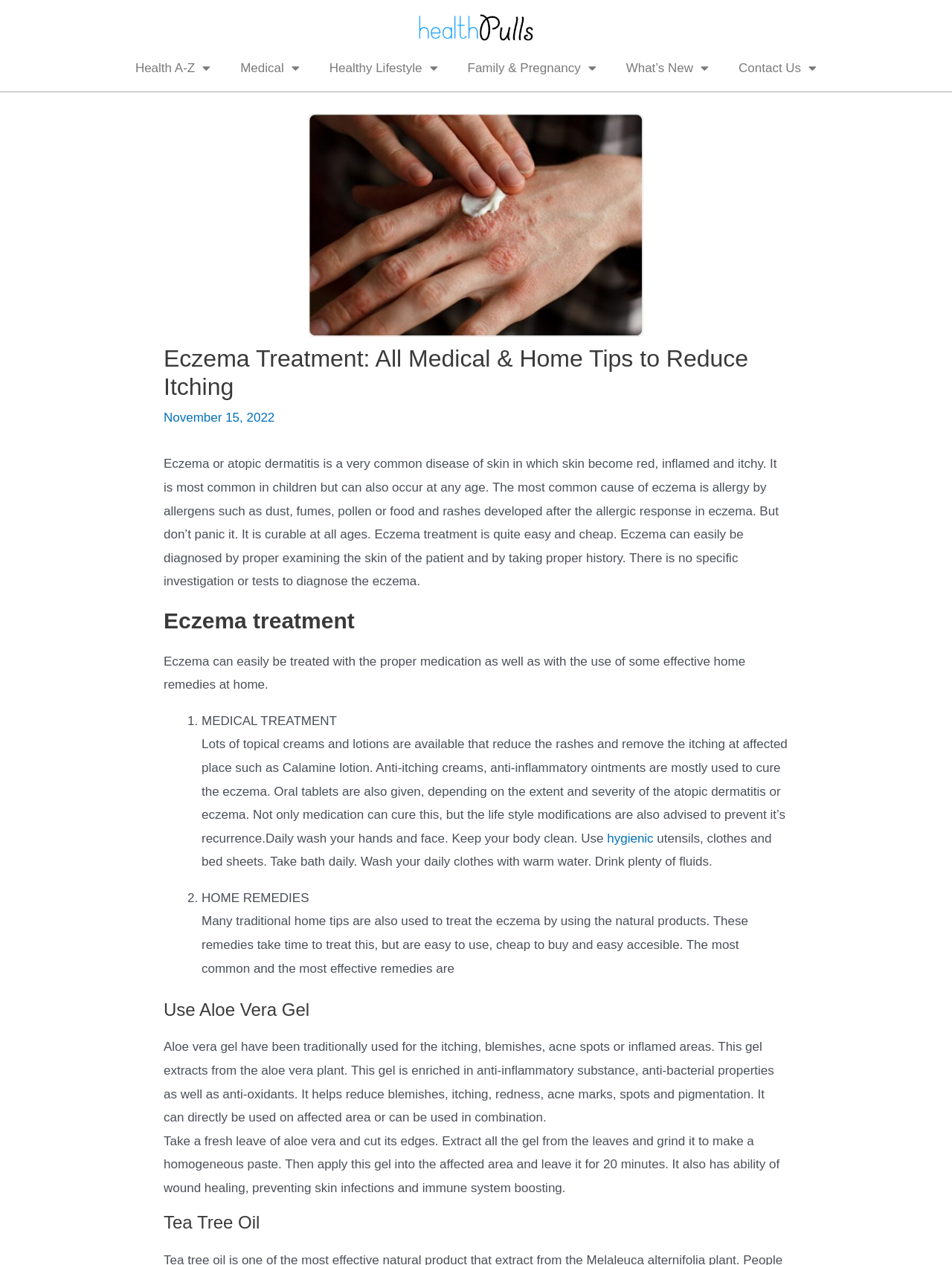Please give the bounding box coordinates of the area that should be clicked to fulfill the following instruction: "Click the 'hygienic' link". The coordinates should be in the format of four float numbers from 0 to 1, i.e., [left, top, right, bottom].

[0.638, 0.657, 0.686, 0.668]